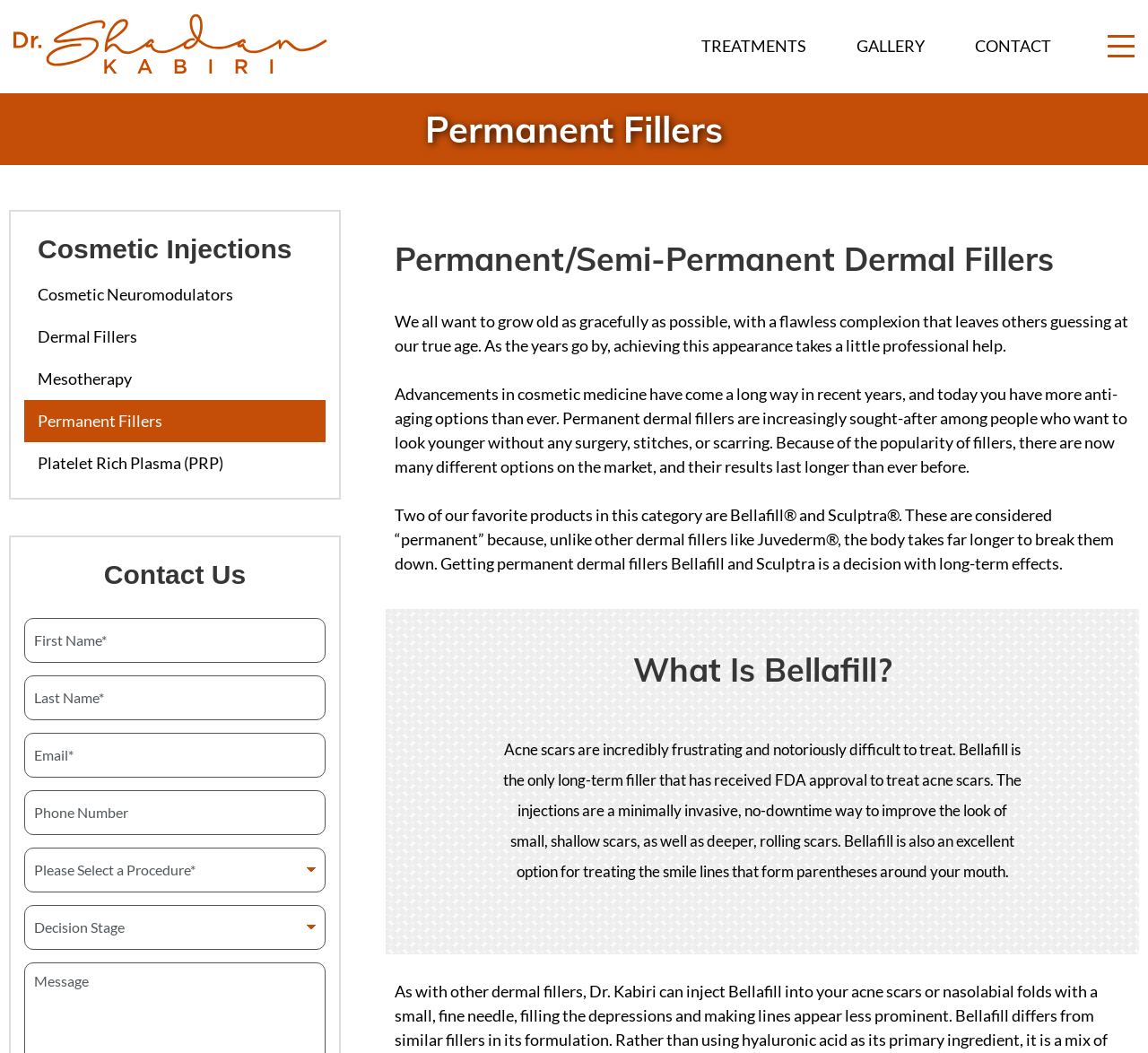Utilize the information from the image to answer the question in detail:
What is the purpose of Bellafill?

I determined the purpose of Bellafill by reading the StaticText element that mentions 'Bellafill is the only long-term filler that has received FDA approval to treat acne scars.' This suggests that Bellafill is used to treat acne scars.